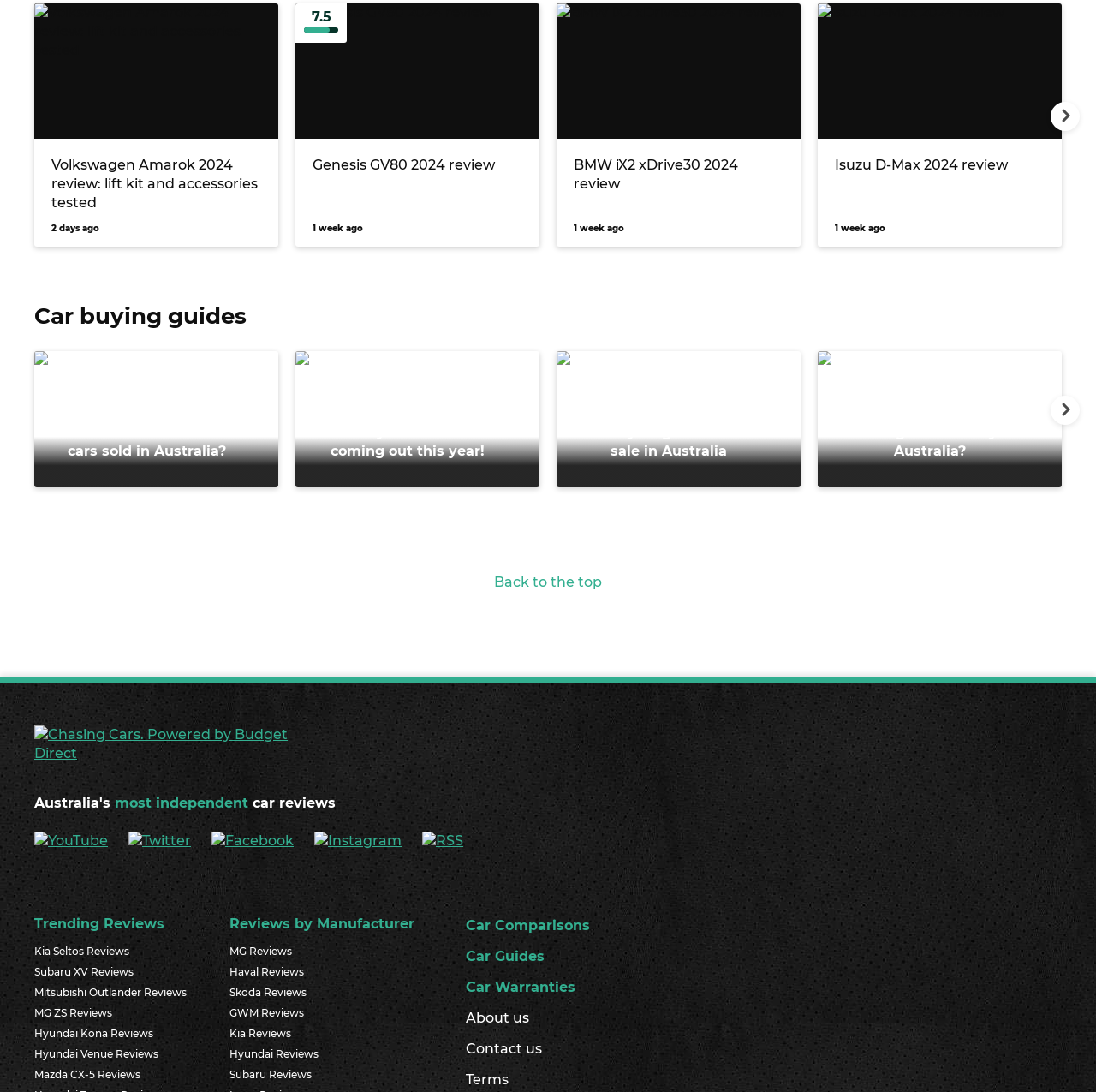Specify the bounding box coordinates for the region that must be clicked to perform the given instruction: "Contact us".

[0.425, 0.946, 0.538, 0.975]